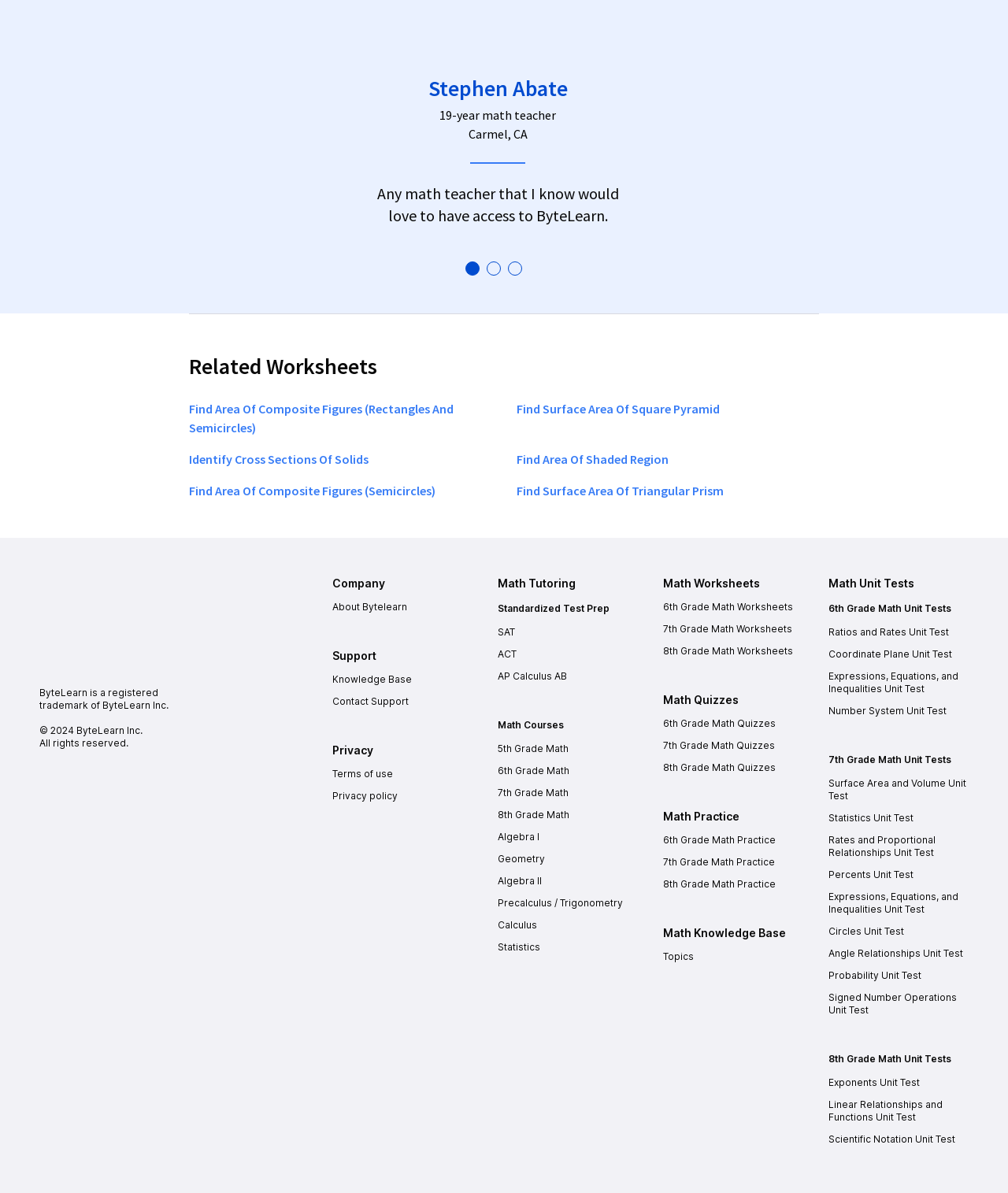Give a one-word or one-phrase response to the question: 
What is the name of the logo in the footer section?

BytelearnLogo